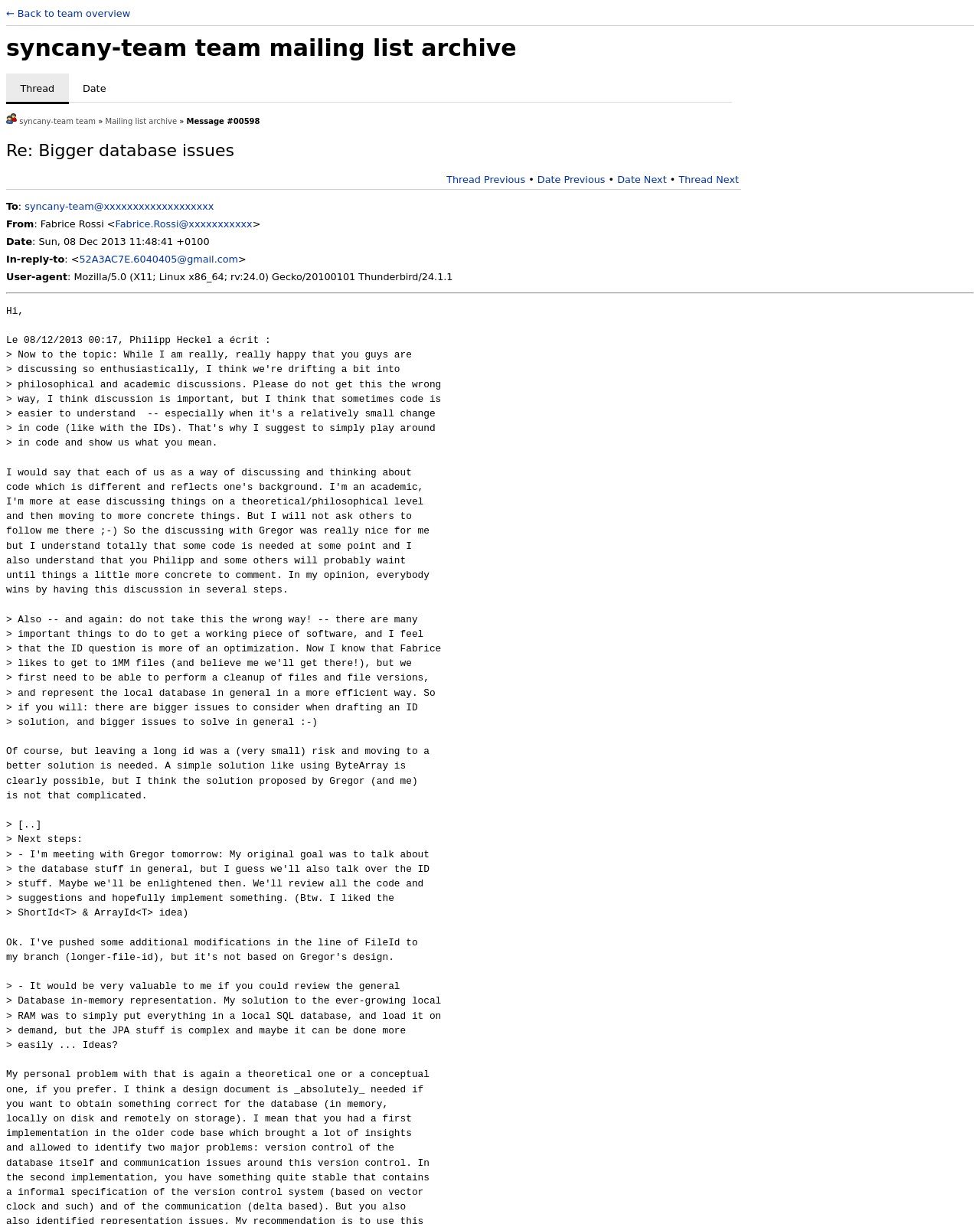Refer to the screenshot and answer the following question in detail:
What is the name of the mailing list?

The name of the mailing list can be found in the link 'syncany-team team' which is located at the top of the webpage, indicating that the current webpage is related to the syncany-team mailing list.